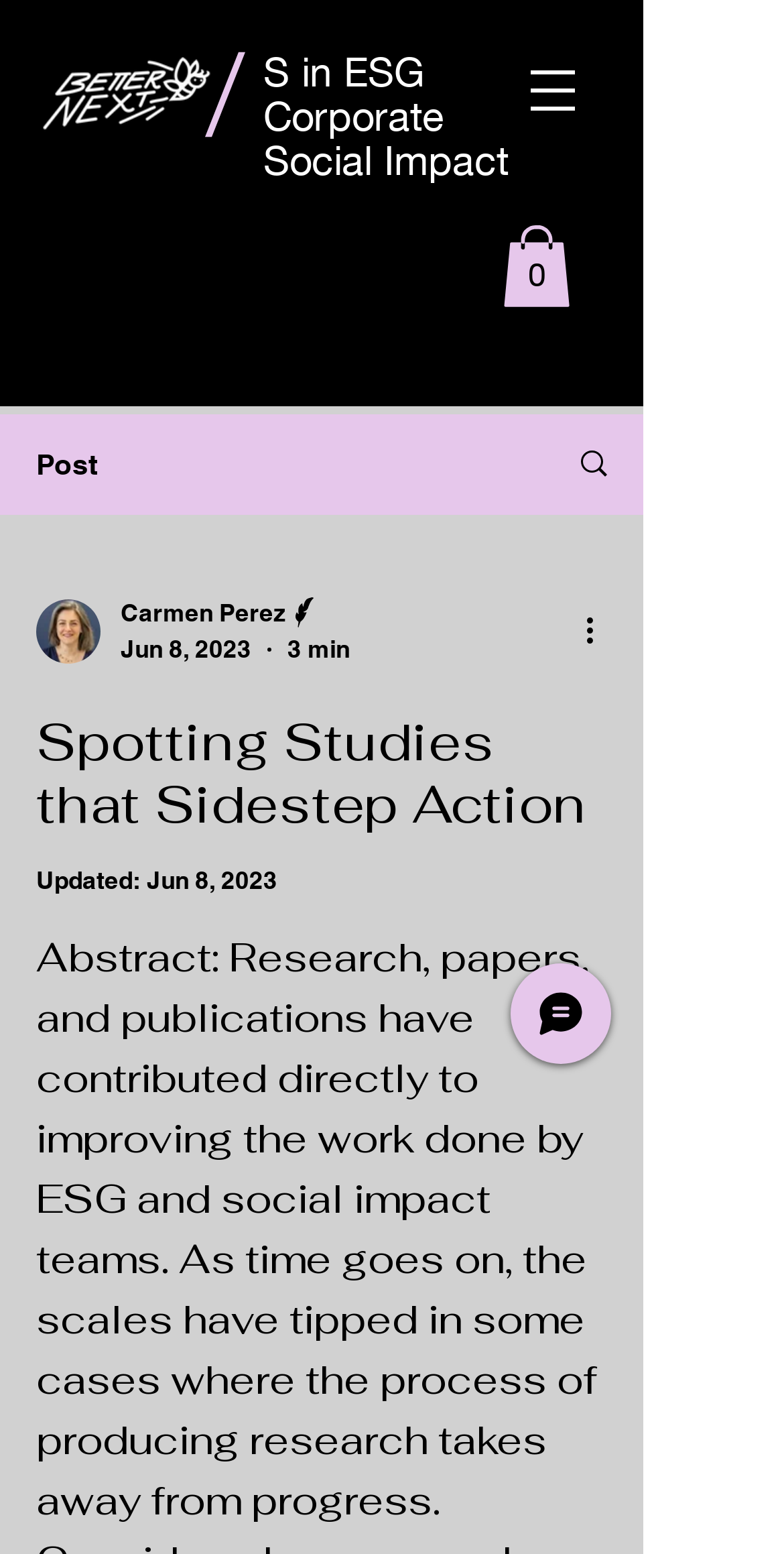Provide a one-word or brief phrase answer to the question:
What is the date of the post?

Jun 8, 2023